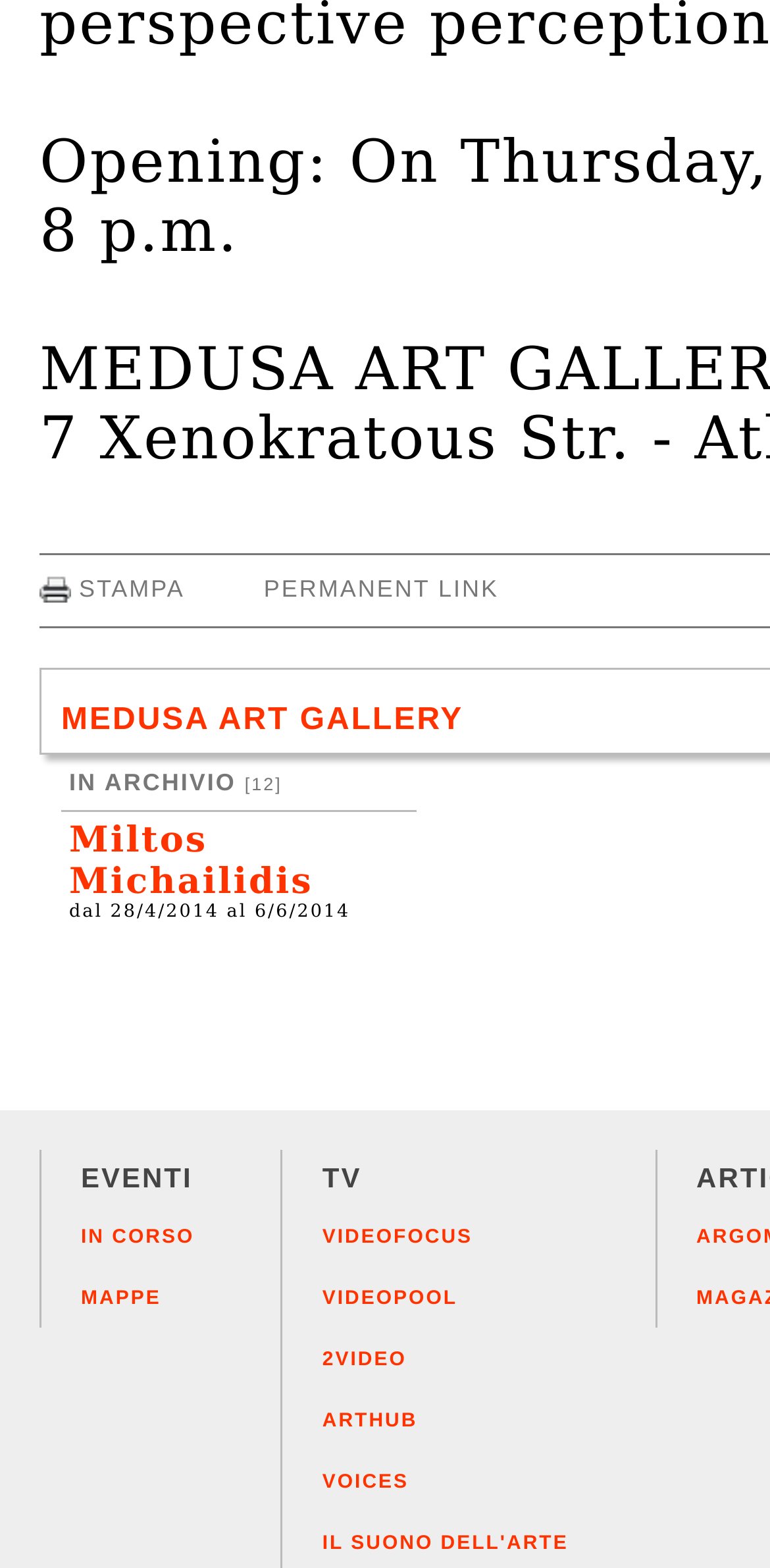Identify the bounding box coordinates for the region of the element that should be clicked to carry out the instruction: "check the VIDEOFOCUS link". The bounding box coordinates should be four float numbers between 0 and 1, i.e., [left, top, right, bottom].

[0.419, 0.783, 0.614, 0.797]